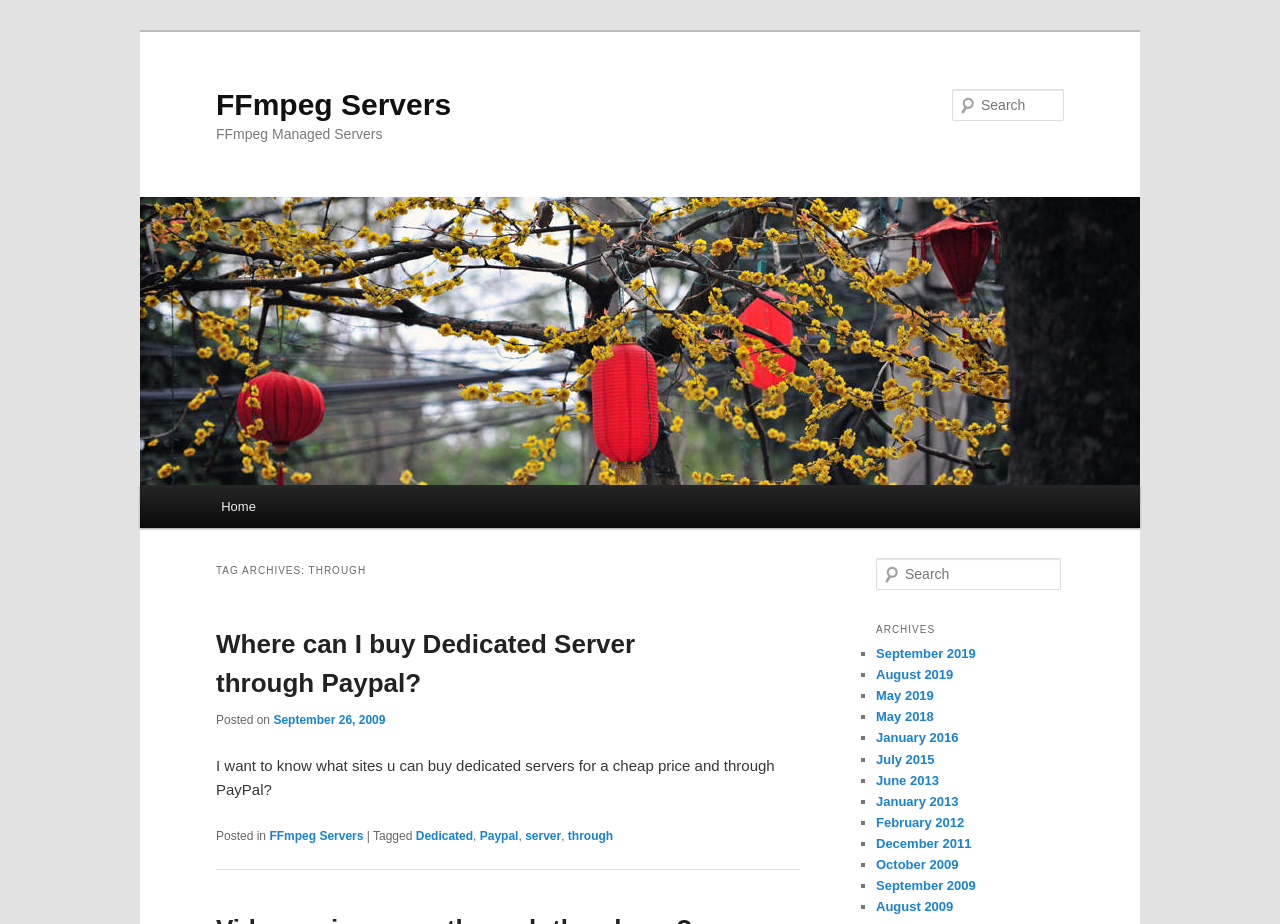Determine the bounding box coordinates of the region that needs to be clicked to achieve the task: "Search in archives".

[0.684, 0.604, 0.829, 0.639]